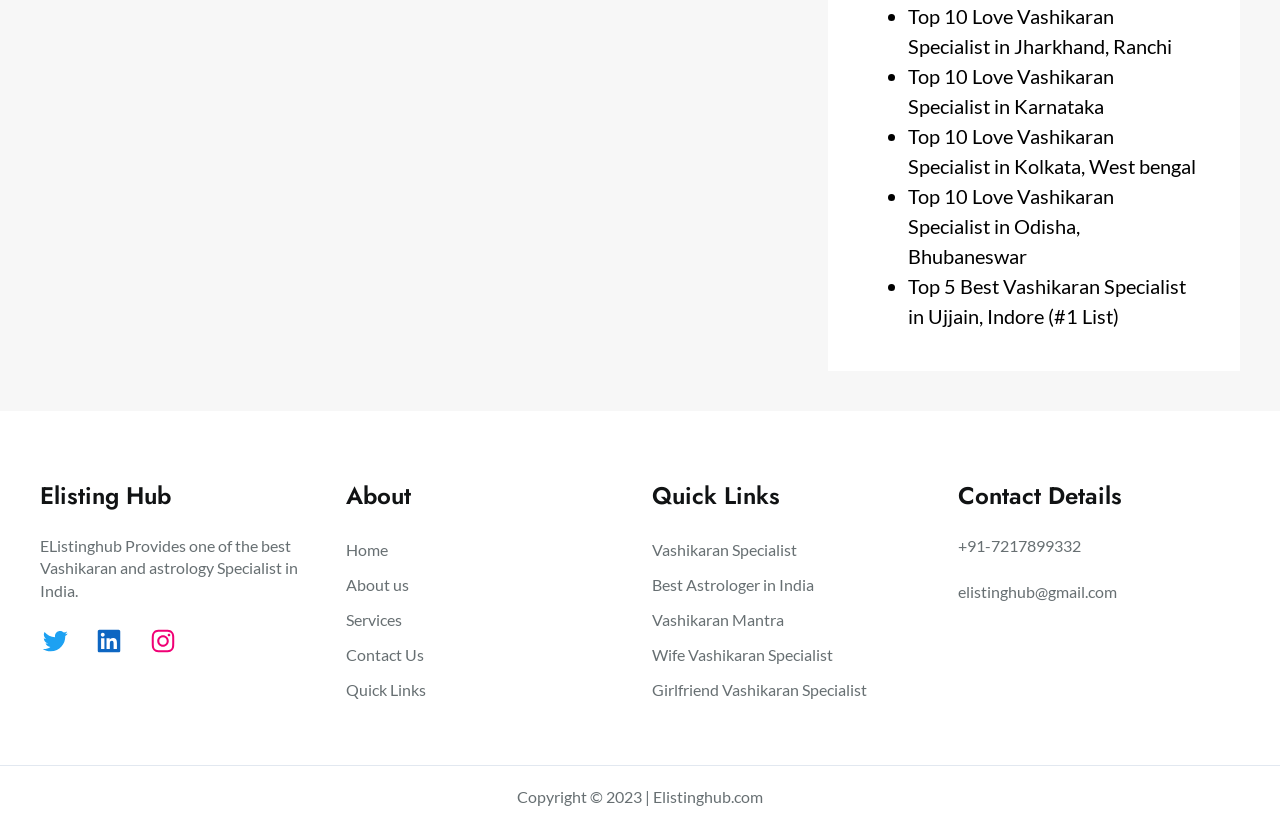Answer the question using only a single word or phrase: 
What is the contact number of Elisting Hub?

+91-7217899332